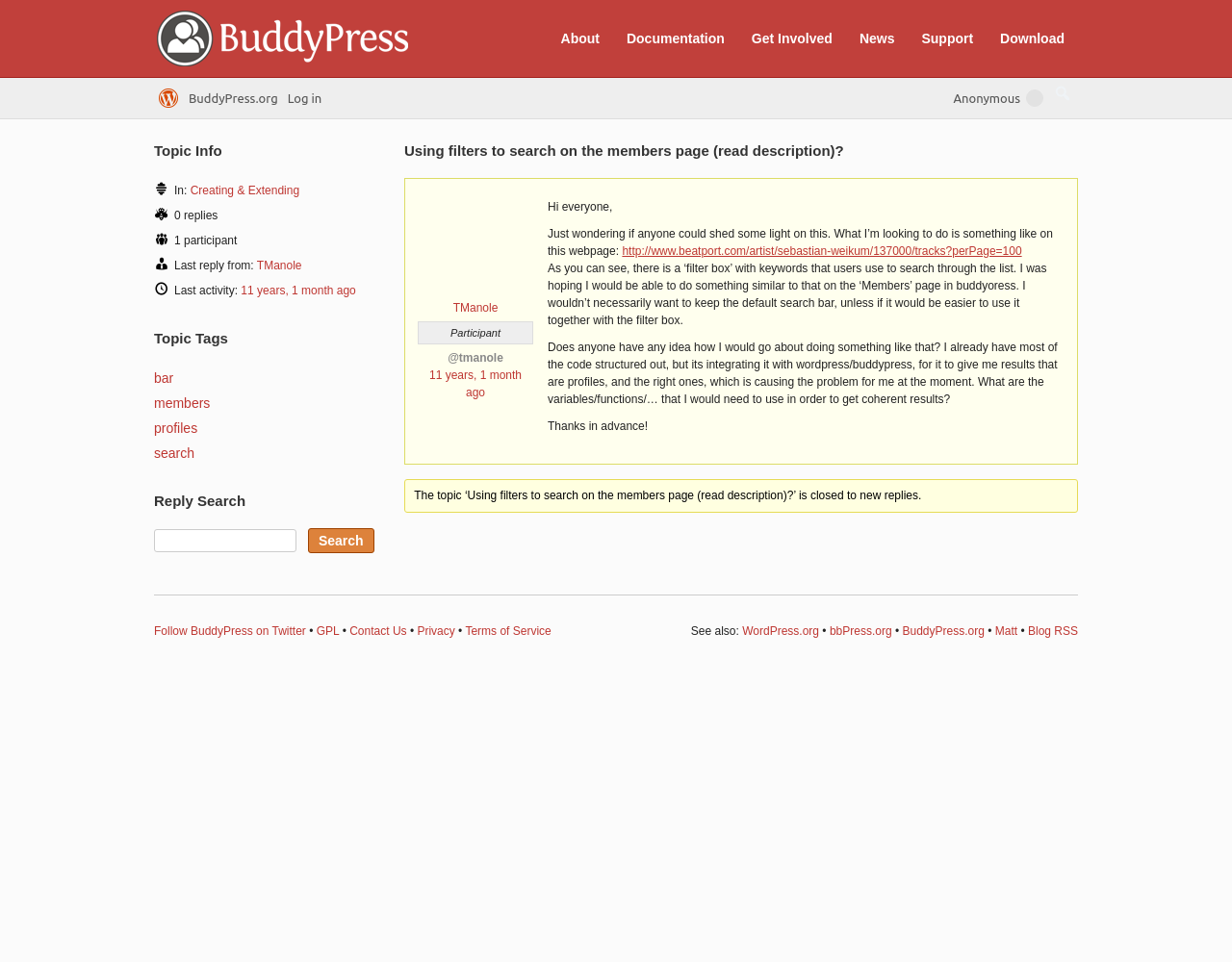Who is the participant in this topic?
Please provide a detailed and thorough answer to the question.

I found the participant's name by looking at the static text element with the text 'Participant' and the link element with the text 'TManole' which are located near each other, indicating that TManole is the participant in this topic.